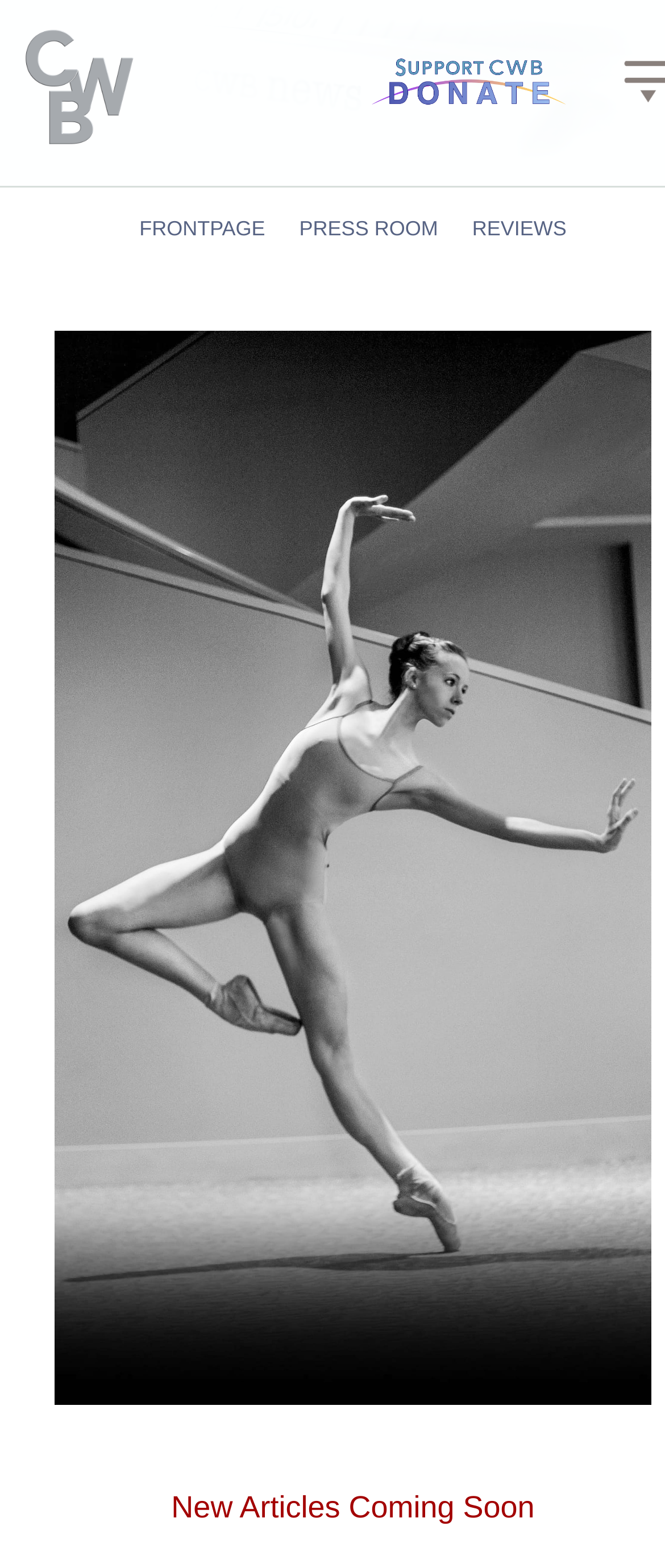Mark the bounding box of the element that matches the following description: "PRESS ROOM".

[0.424, 0.136, 0.684, 0.155]